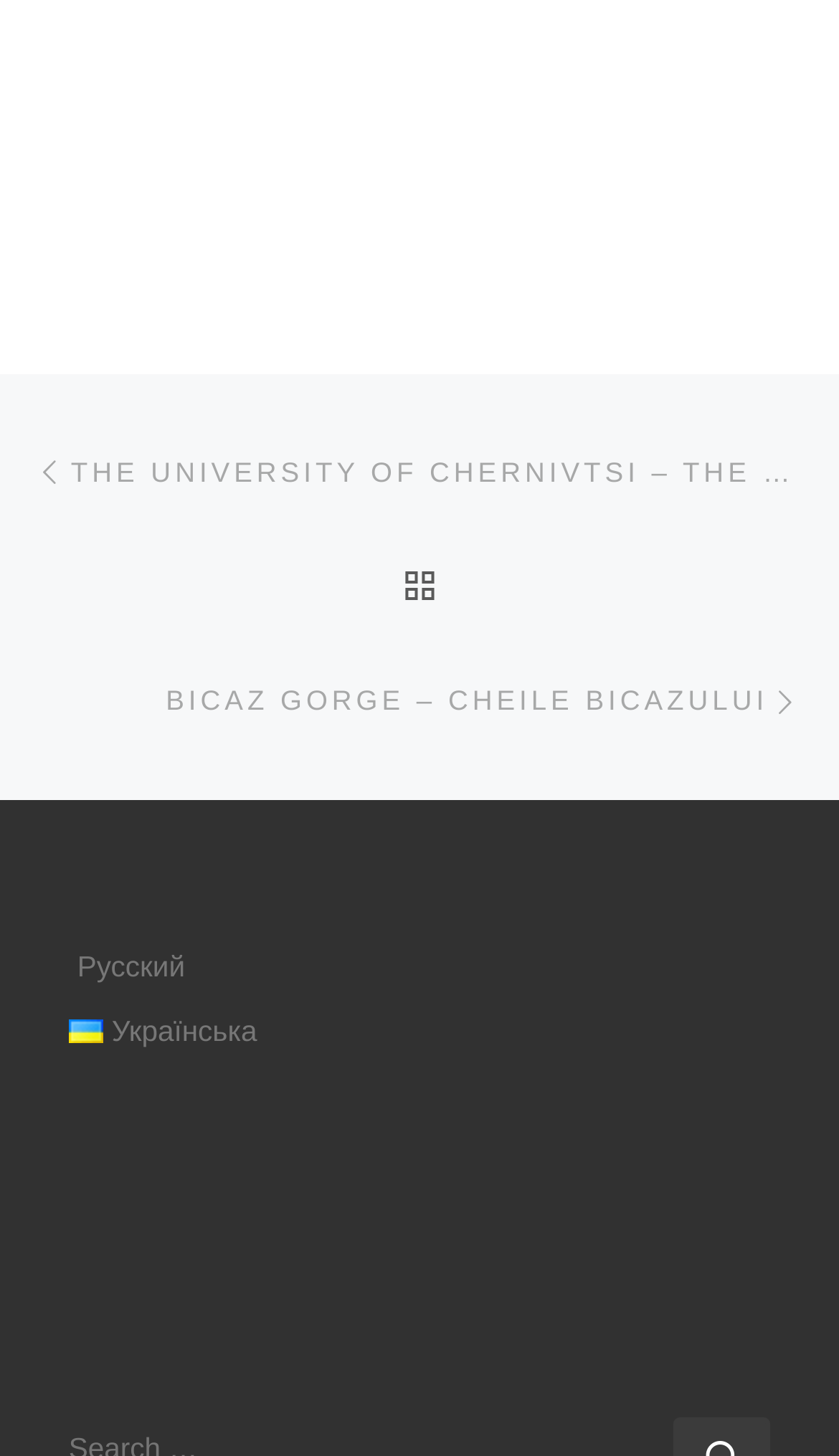What is the title of the current post?
Answer the question in a detailed and comprehensive manner.

I found the link with the text 'BICAZ GORGE – CHEILE BICAZULUI' which is likely to be the title of the current post.